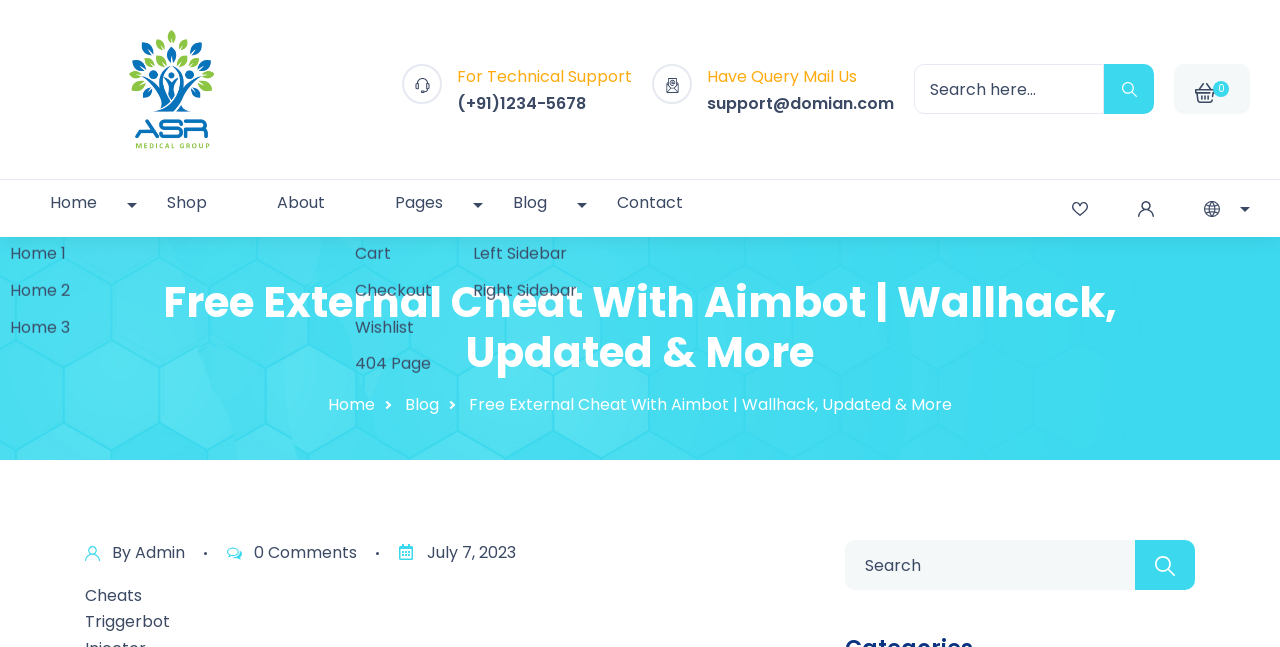Please find and report the bounding box coordinates of the element to click in order to perform the following action: "Browse by Speaker". The coordinates should be expressed as four float numbers between 0 and 1, in the format [left, top, right, bottom].

None